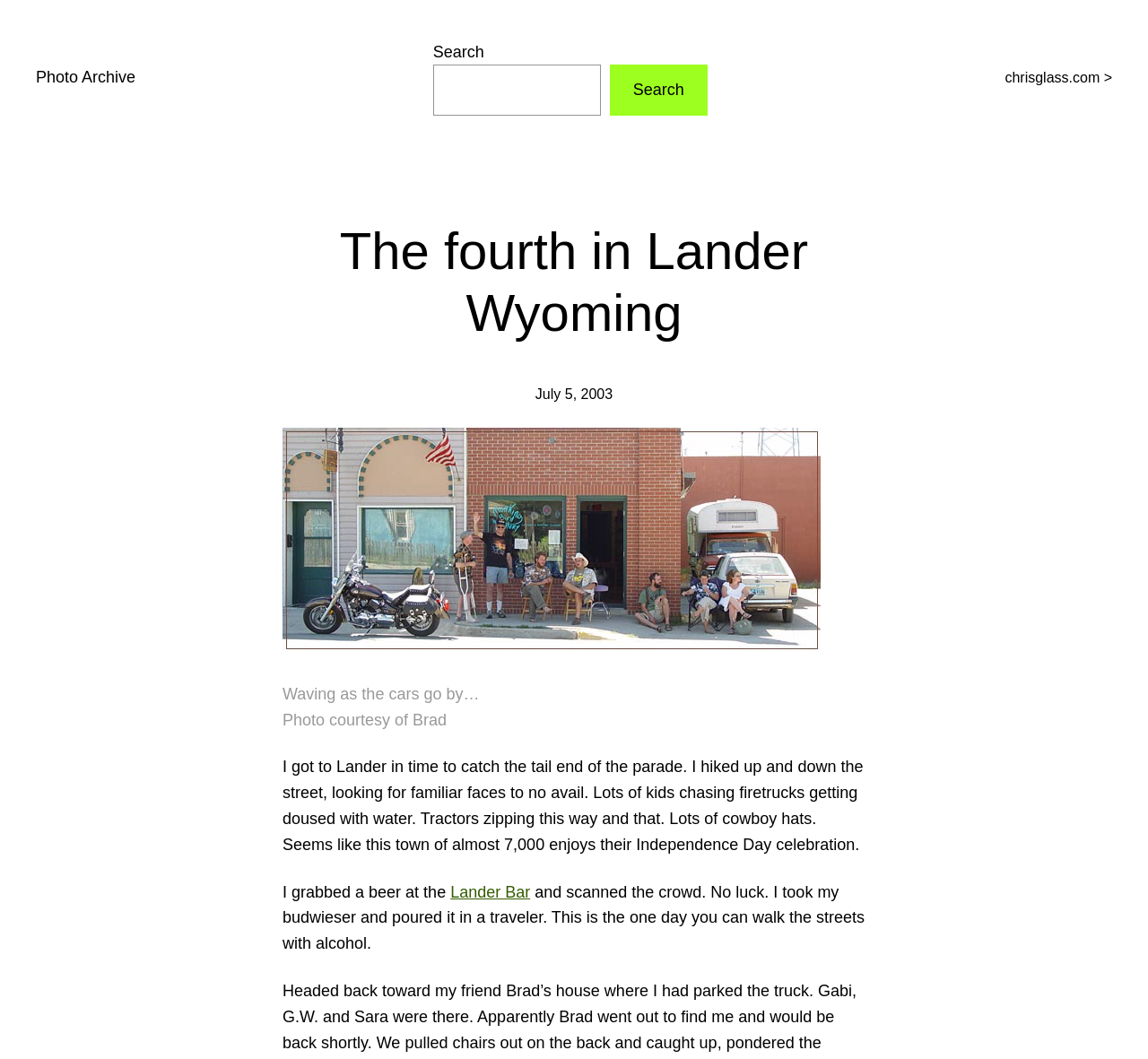Generate a thorough description of the webpage.

The webpage appears to be a photo archive or blog post about Independence Day celebrations in Lander, Wyoming. At the top left, there is a link to the "Photo Archive" section. Next to it, a search bar is located, consisting of a text input field, a search button, and a "Search" label. On the top right, a navigation menu is situated, with a link to "chrisglass.com".

Below the navigation menu, a heading reads "The fourth in Lander Wyoming". Underneath, a timestamp "July 5, 2003" is displayed. The main content of the page is a descriptive text about the author's experience during the Independence Day parade in Lander. The text is divided into several paragraphs, with the first paragraph starting with "Waving as the cars go by…". The text describes the author's attempt to find familiar faces, the festive atmosphere, and their visit to the "Lander Bar".

There are no images on the page, but the text mentions a photo courtesy of Brad, suggesting that the original post may have included an image. Overall, the webpage has a simple layout, with a focus on the descriptive text about the author's experience during the Independence Day celebrations in Lander, Wyoming.